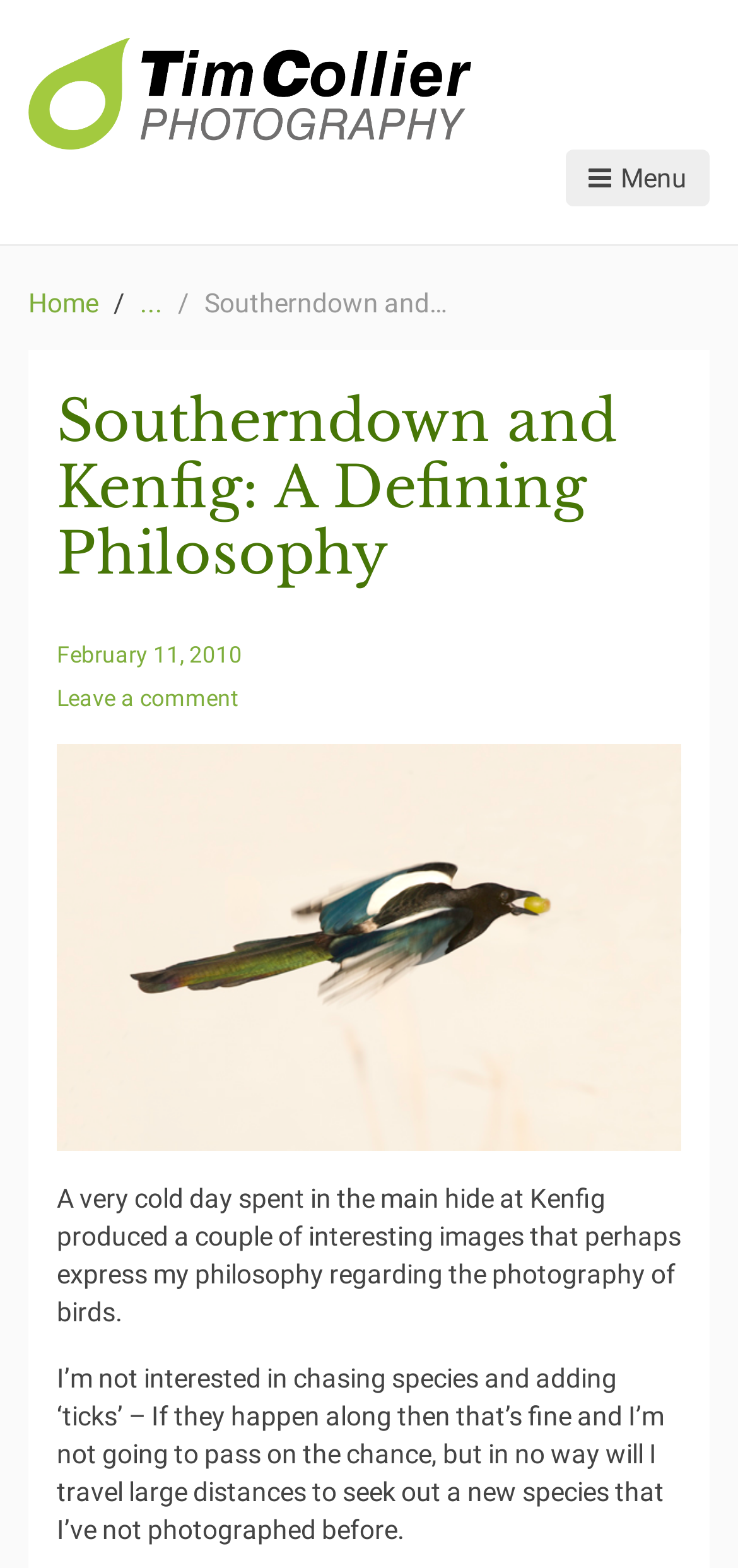Where was the photographer on a very cold day?
Provide a one-word or short-phrase answer based on the image.

Kenfig